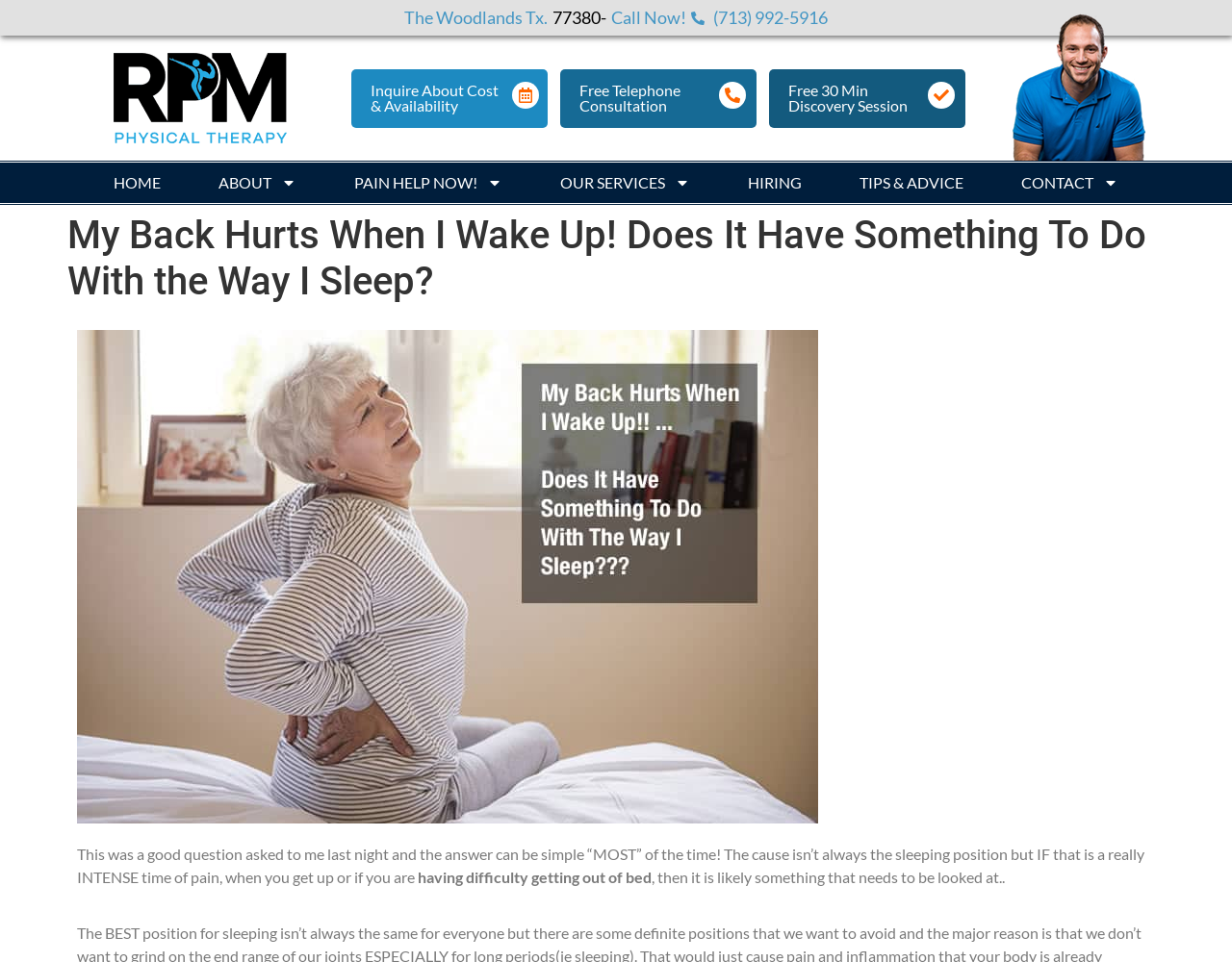Summarize the webpage in an elaborate manner.

The webpage appears to be a blog or article page, with a focus on a specific topic related to back pain and sleep. At the top of the page, there is a header section with the title "My Back Hurts When I Wake Up! Does It Have Something To Do With the Way I Sleep?" in a large font. Below this, there is a section with the location "The Woodlands Tx. 77380-" and a "Call Now!" button with a phone number "(713) 992-5916".

On the left side of the page, there is a navigation menu with links to various sections, including "HOME", "ABOUT", "PAIN HELP NOW!", "OUR SERVICES", "HIRING", "TIPS & ADVICE", and "CONTACT". Each of these links has a corresponding icon.

The main content of the page is a block of text that discusses the topic of back pain and sleep. The text is divided into several paragraphs, with the first paragraph starting with "This was a good question asked to me last night and the answer can be simple “MOST” of the time!". The text continues to discuss the potential causes of back pain and the importance of addressing the issue.

Throughout the page, there are several calls-to-action, including "Inquire About Cost & Availability", "Free Telephone Consultation", and "Free 30 Min Discovery Session". These links are scattered throughout the page, with some appearing above the main content and others below.